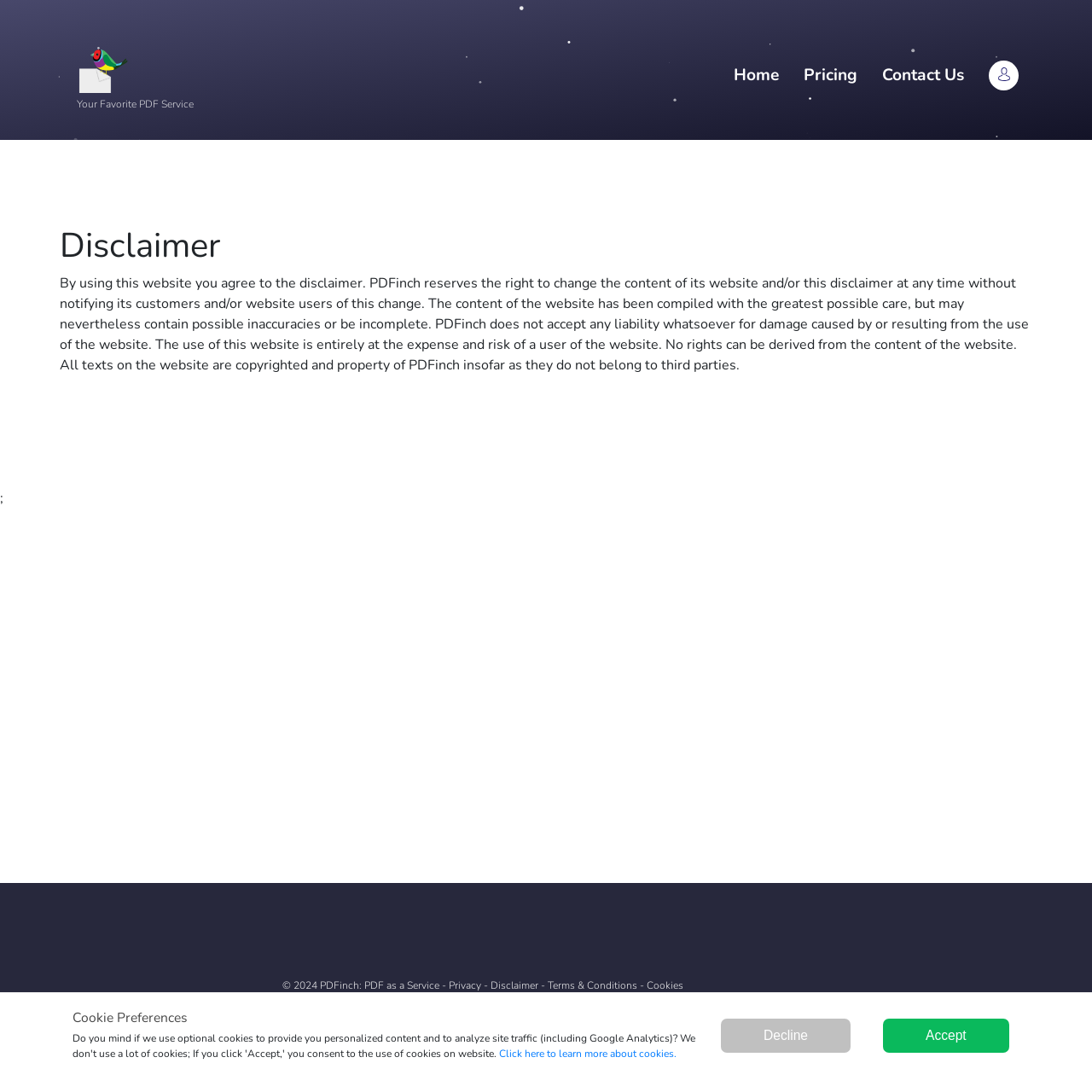What is the disclaimer about?
From the image, respond with a single word or phrase.

Website usage